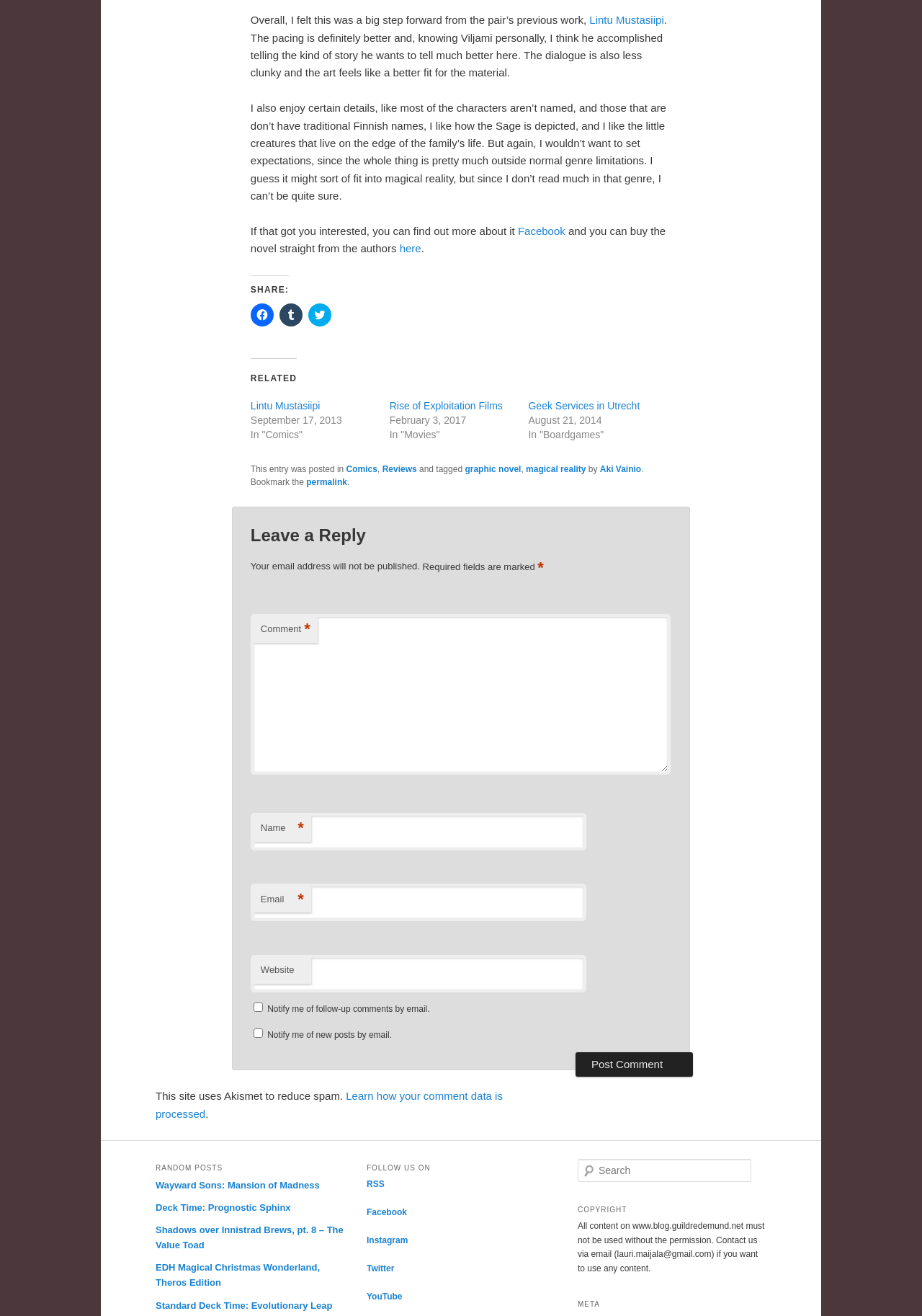What is the author's opinion about the novel?
Use the screenshot to answer the question with a single word or phrase.

Positive